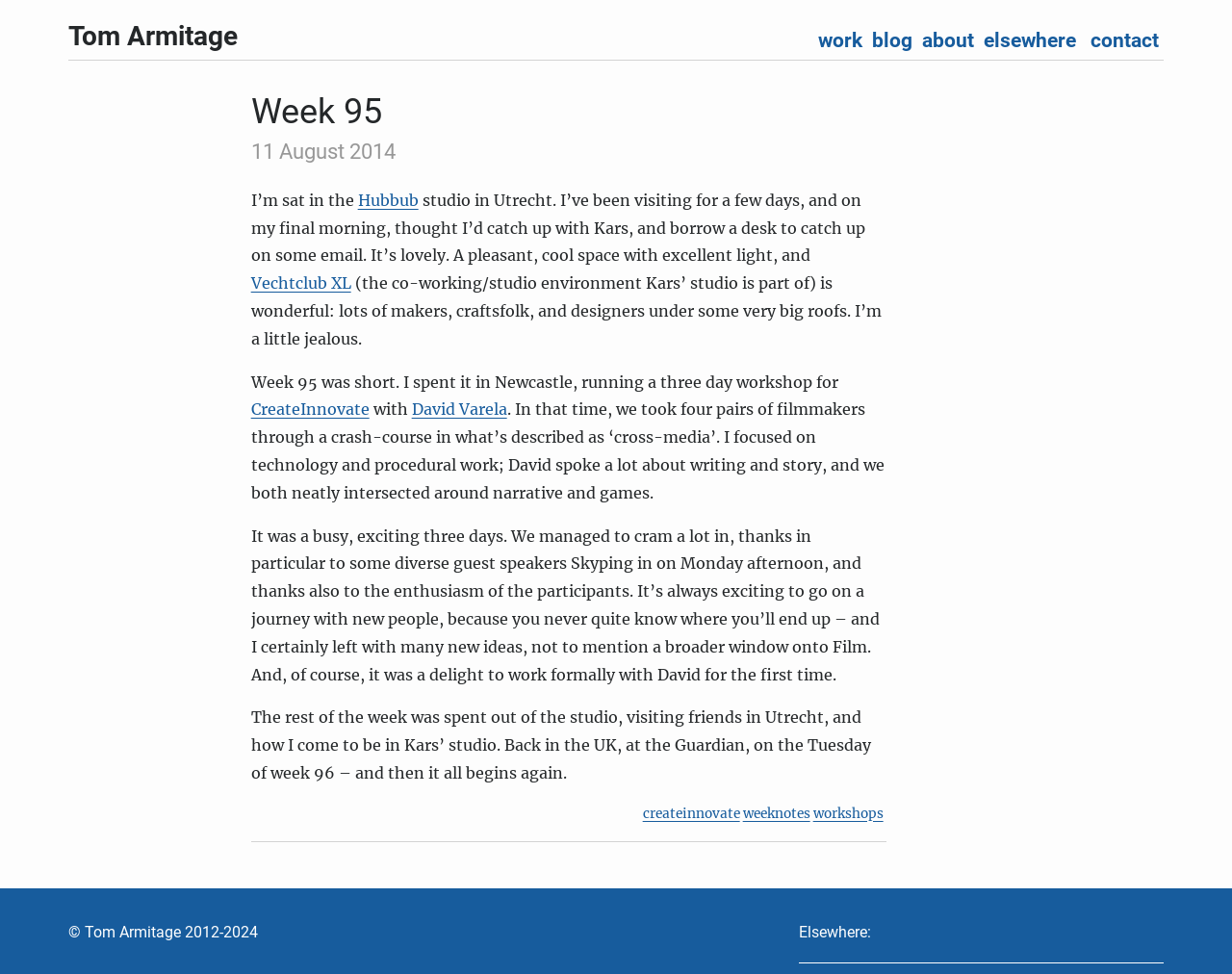Identify the bounding box coordinates for the element that needs to be clicked to fulfill this instruction: "visit the blog". Provide the coordinates in the format of four float numbers between 0 and 1: [left, top, right, bottom].

[0.704, 0.025, 0.745, 0.058]